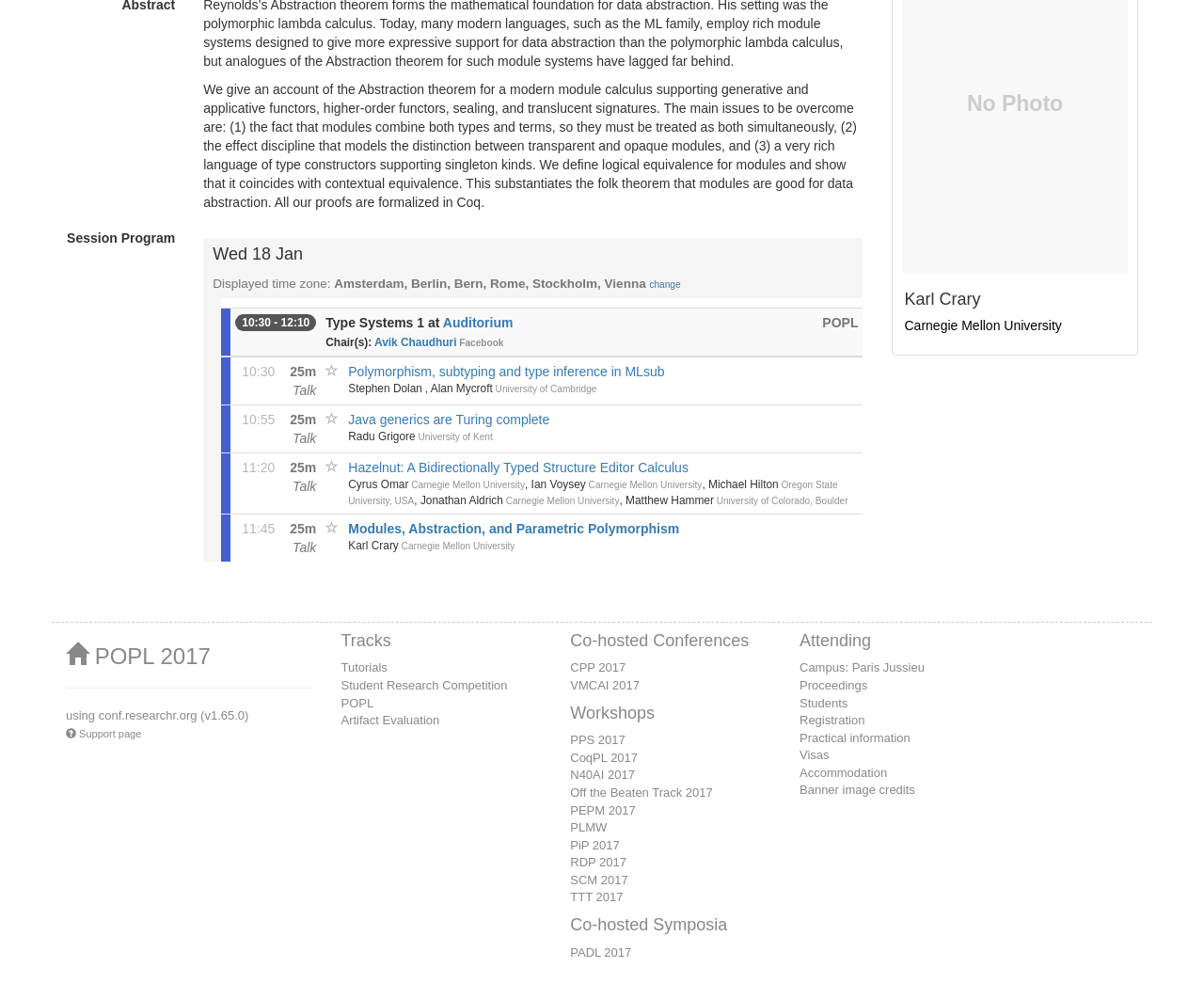Find the bounding box coordinates for the HTML element described in this sentence: "Off the Beaten Track 2017". Provide the coordinates as four float numbers between 0 and 1, in the format [left, top, right, bottom].

[0.474, 0.786, 0.592, 0.8]